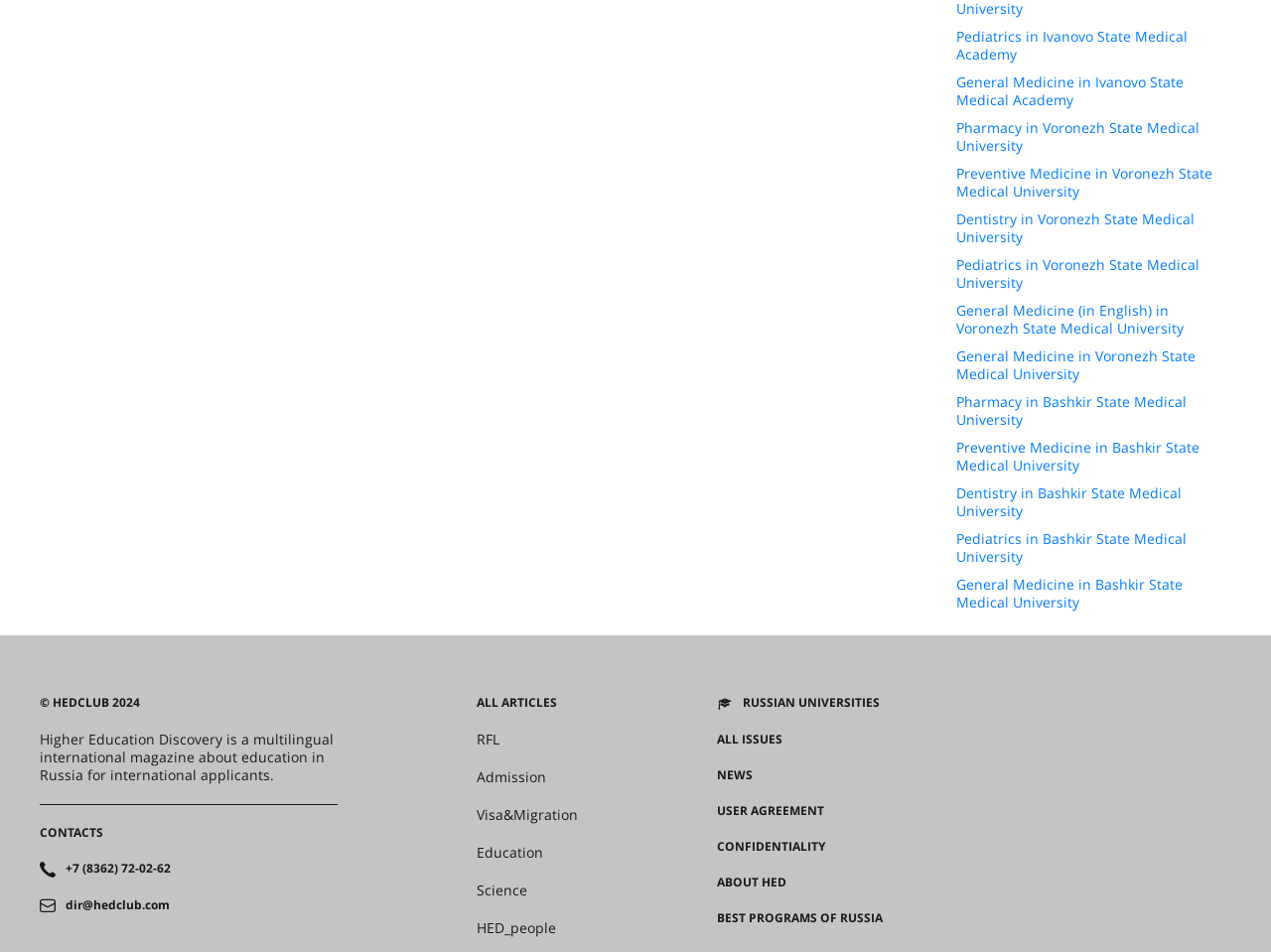What is the purpose of the magazine? Look at the image and give a one-word or short phrase answer.

Education in Russia for international applicants